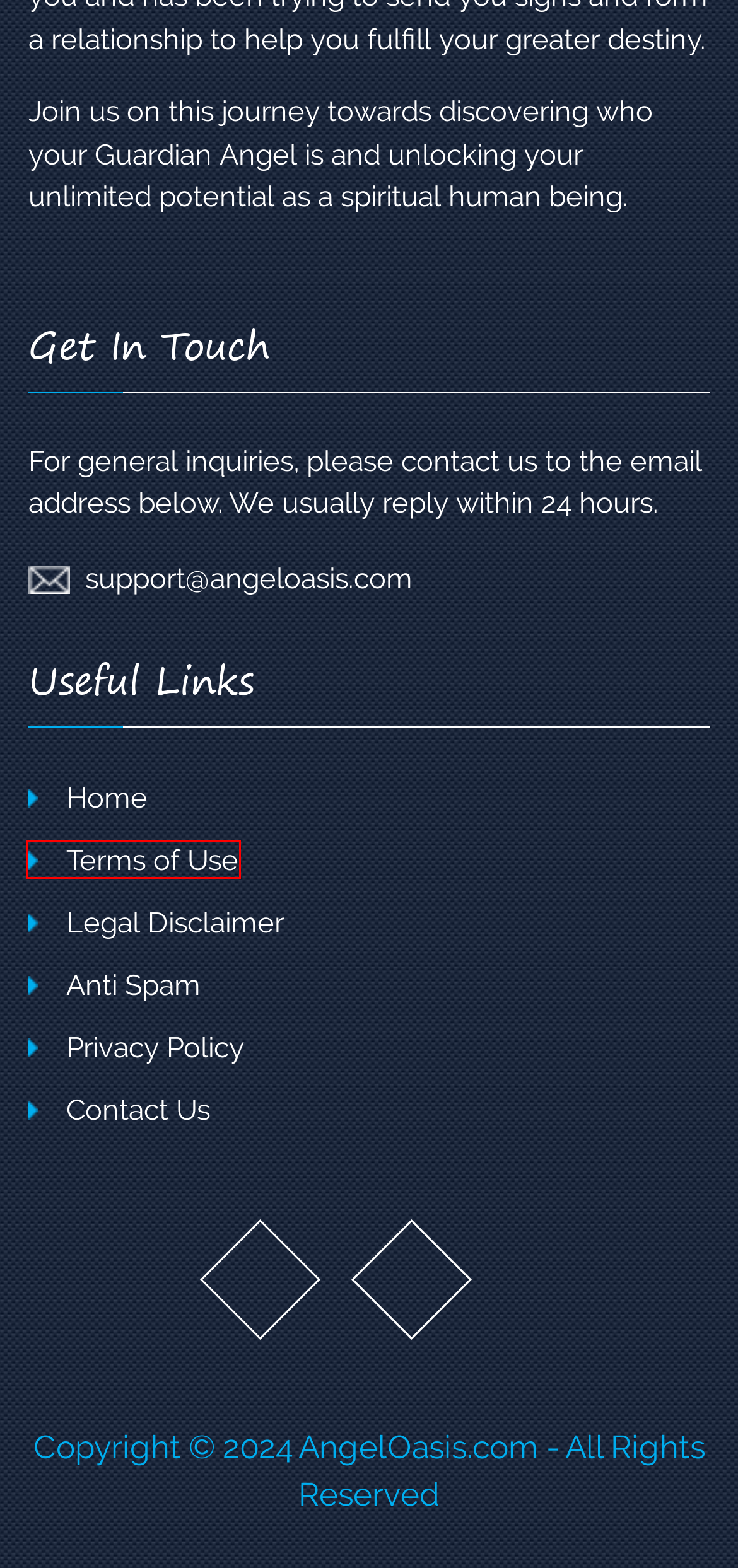Evaluate the webpage screenshot and identify the element within the red bounding box. Select the webpage description that best fits the new webpage after clicking the highlighted element. Here are the candidates:
A. Legal Disclaimer - Angel Oasis
B. Contact Us - Discover the World of Guardian Angels | Angel Oasis
C. Angel Oasis | Discover Your Guardian Angel
D. Anti Spam - Angel Oasis
E. Angel Number 71: Understand Its Significance In Your Life
F. Essential Tips For Positive Changes In Your Life
G. Terms of Use - Angel Oasis
H. Privacy Policy - Angel Oasis

G